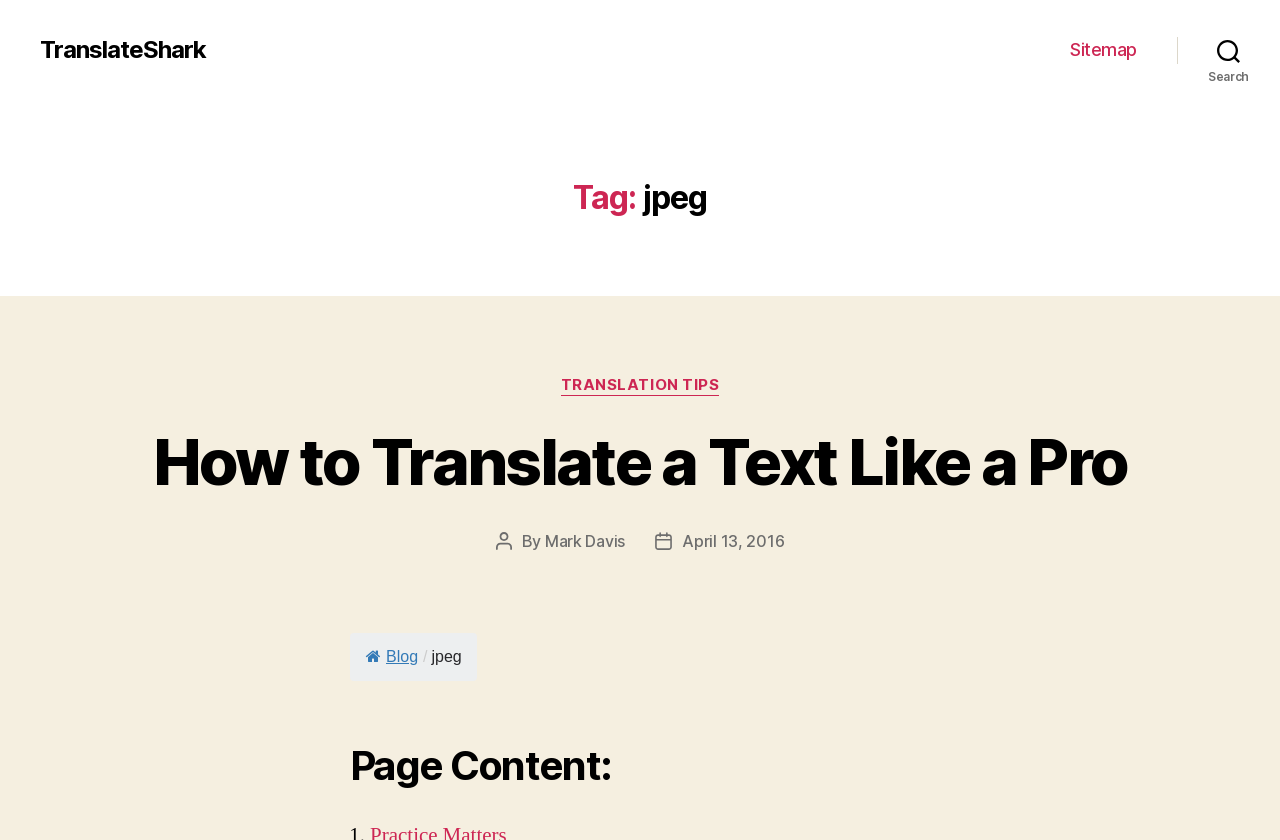Who is the author of the current post?
Respond to the question with a well-detailed and thorough answer.

I found the author's name by examining the post metadata section, where it says 'By Mark Davis'. This indicates that Mark Davis is the author of the current post.